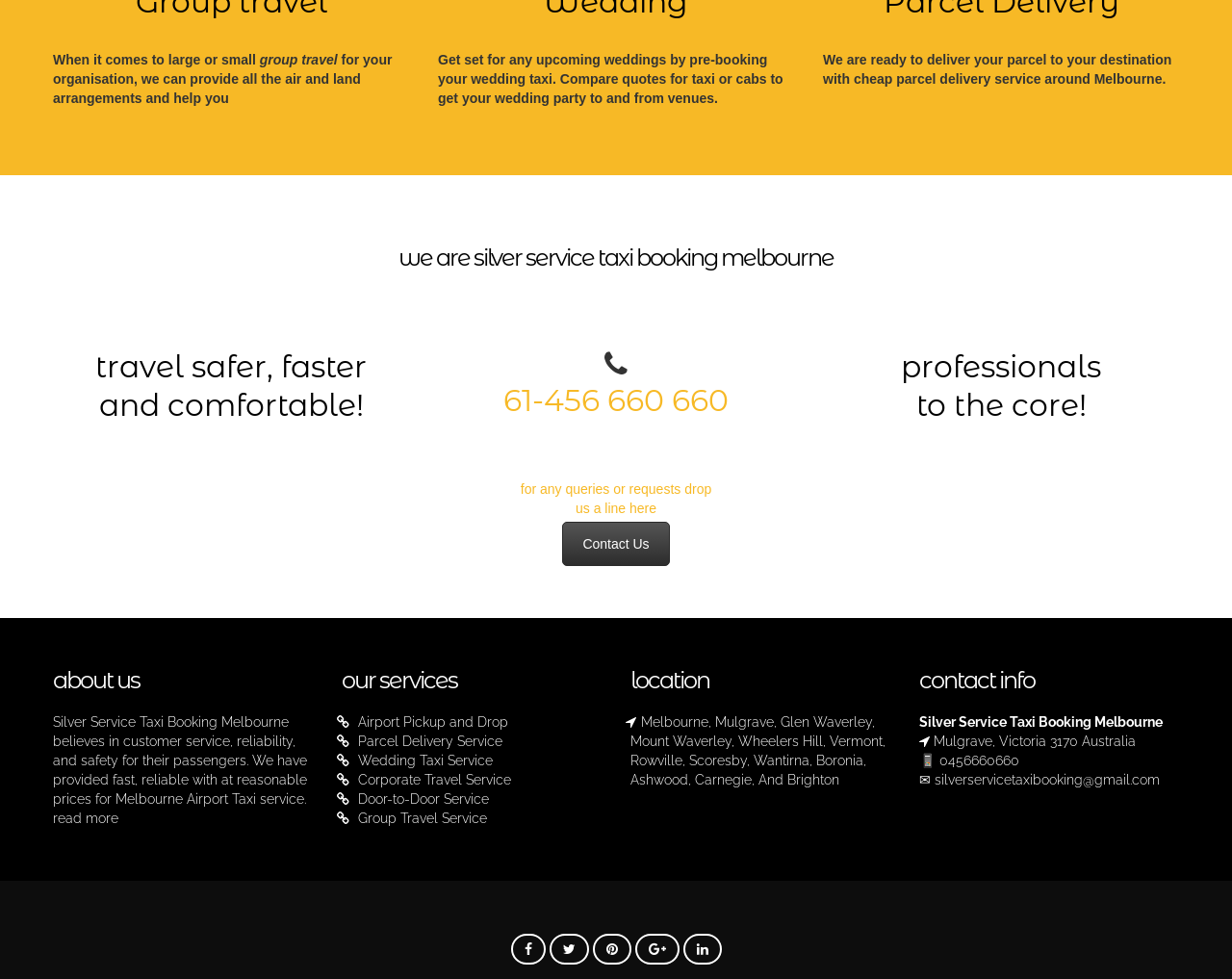Please pinpoint the bounding box coordinates for the region I should click to adhere to this instruction: "Explore 'Getting Old(er)'".

None